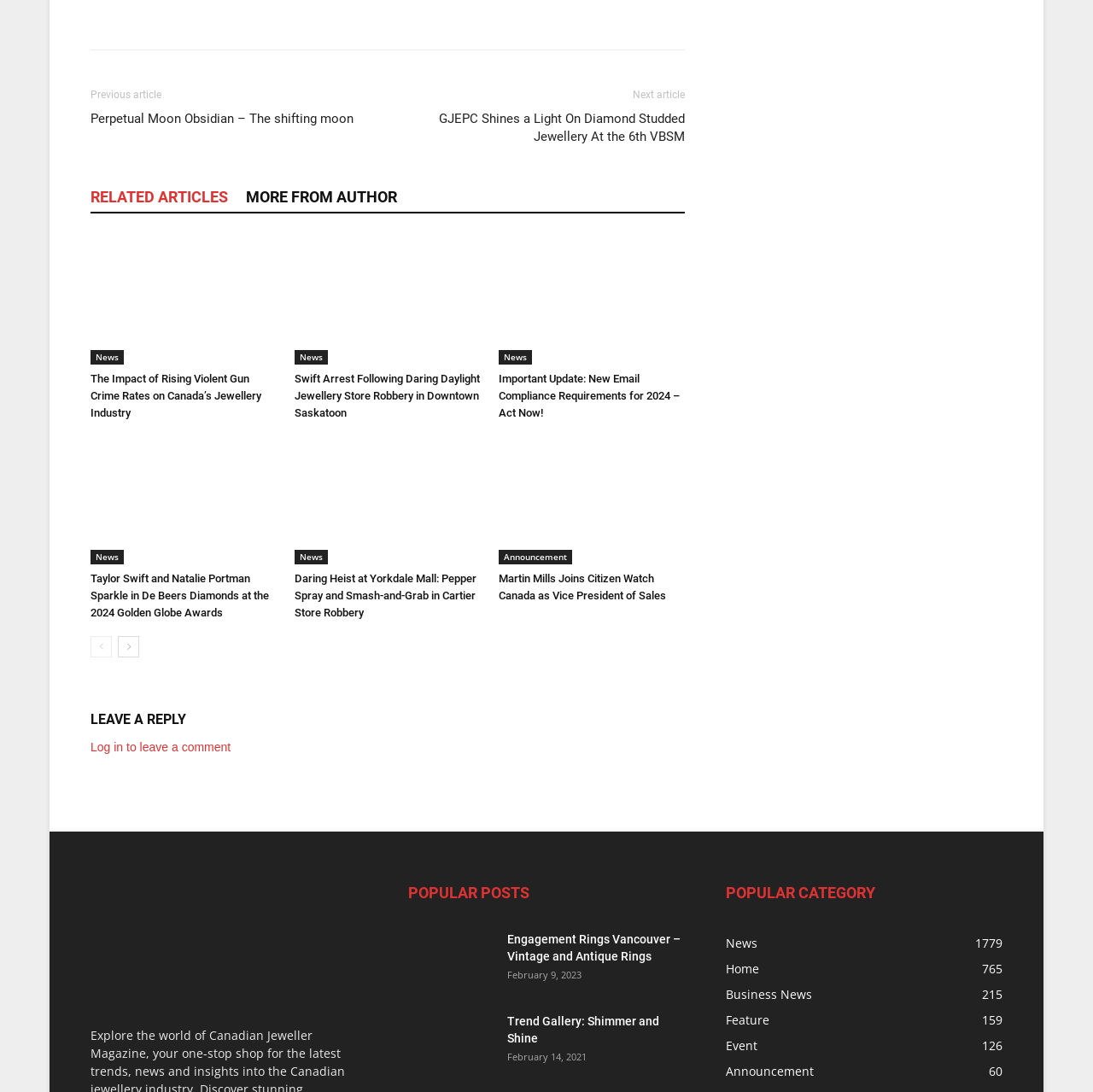Using the details from the image, please elaborate on the following question: How many popular posts are listed on this webpage?

I counted the number of links under the heading 'POPULAR POSTS' and found three links: 'Engagement Rings Vancouver – Vintage and Antique Rings', 'Trend Gallery: Shimmer and Shine', and 'Shay Lowe'.